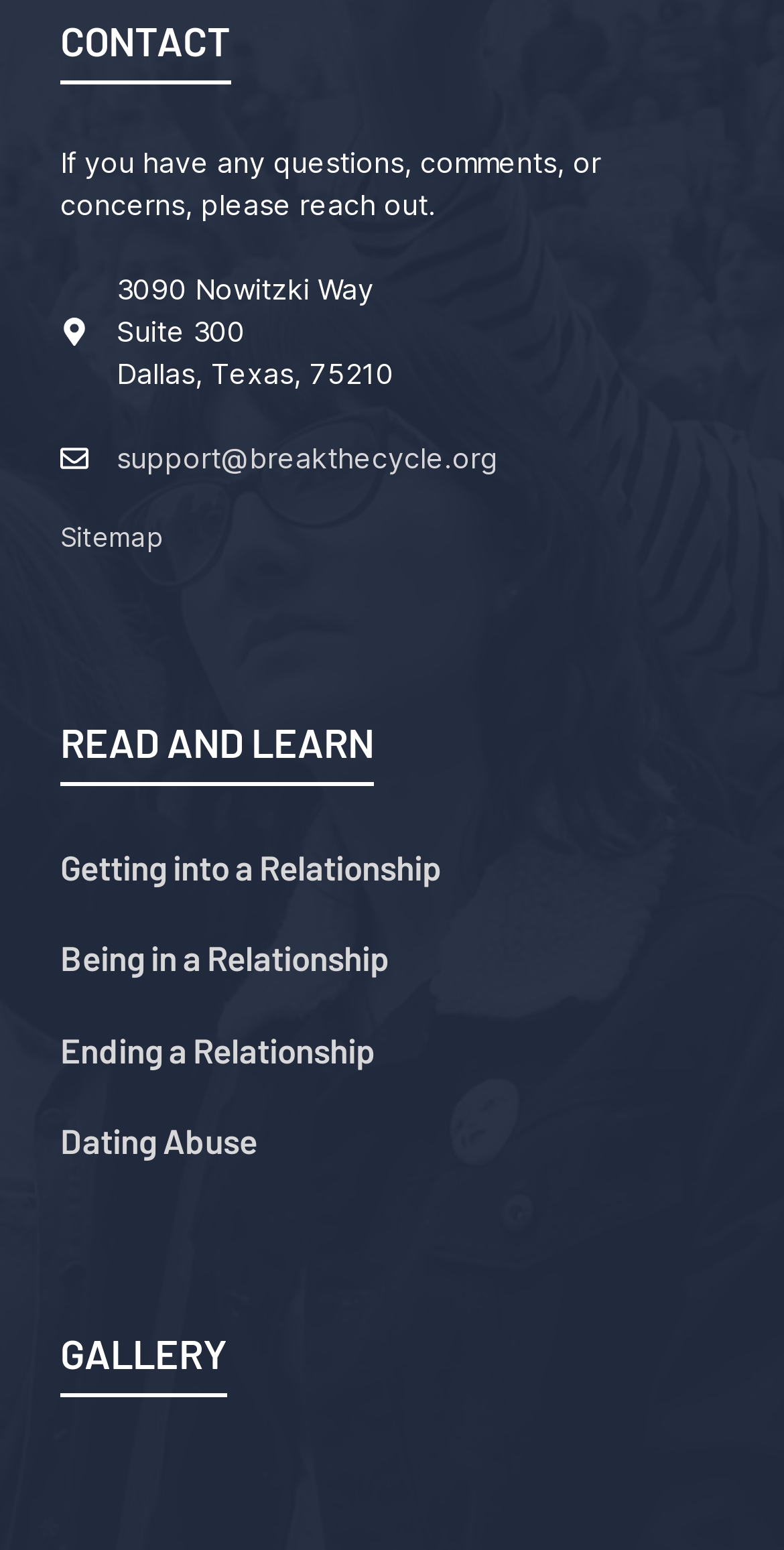How many links are under the 'READ AND LEARN' section?
Please provide a single word or phrase as the answer based on the screenshot.

5